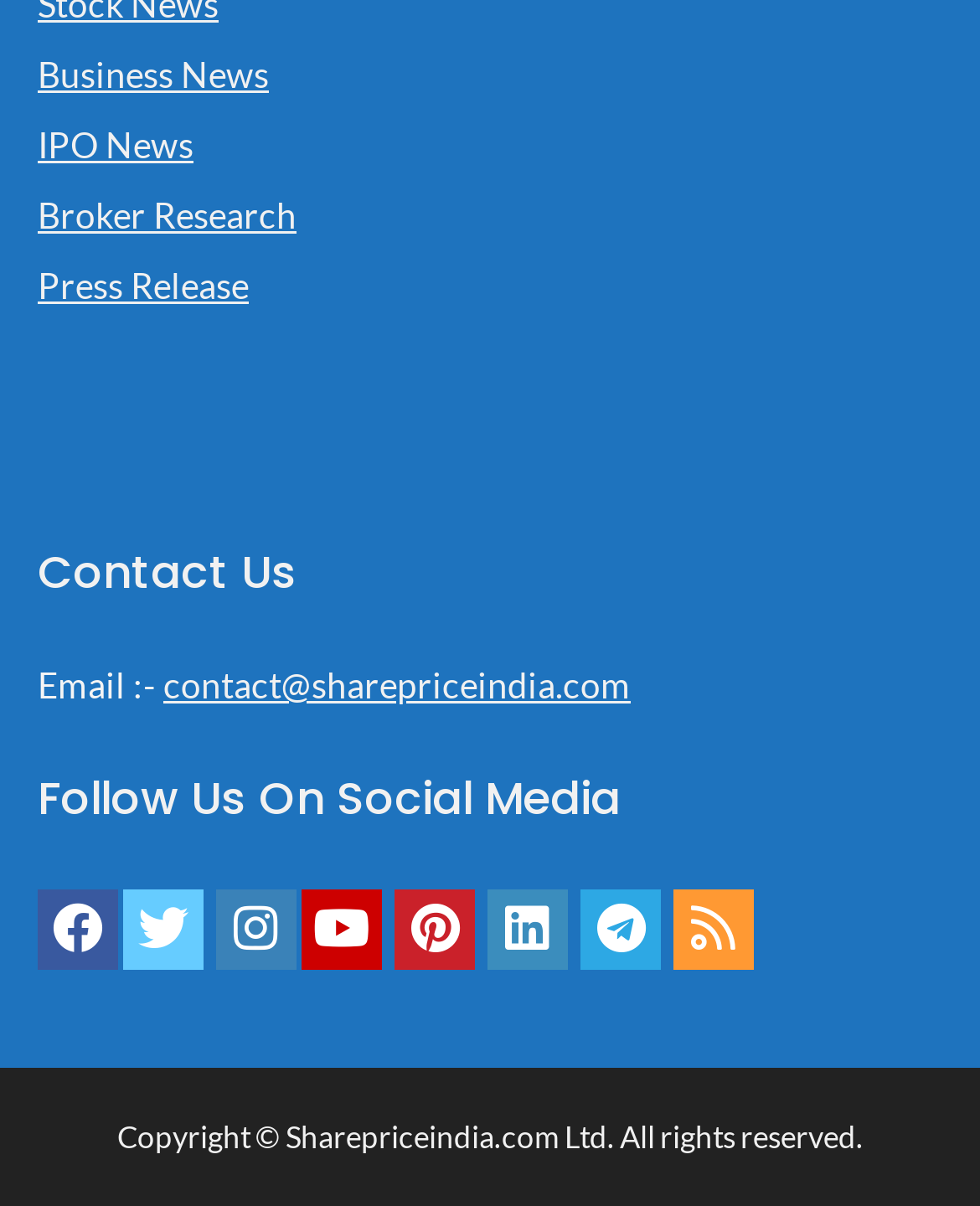Identify the bounding box for the described UI element: "Write For Us".

[0.038, 0.312, 0.244, 0.348]